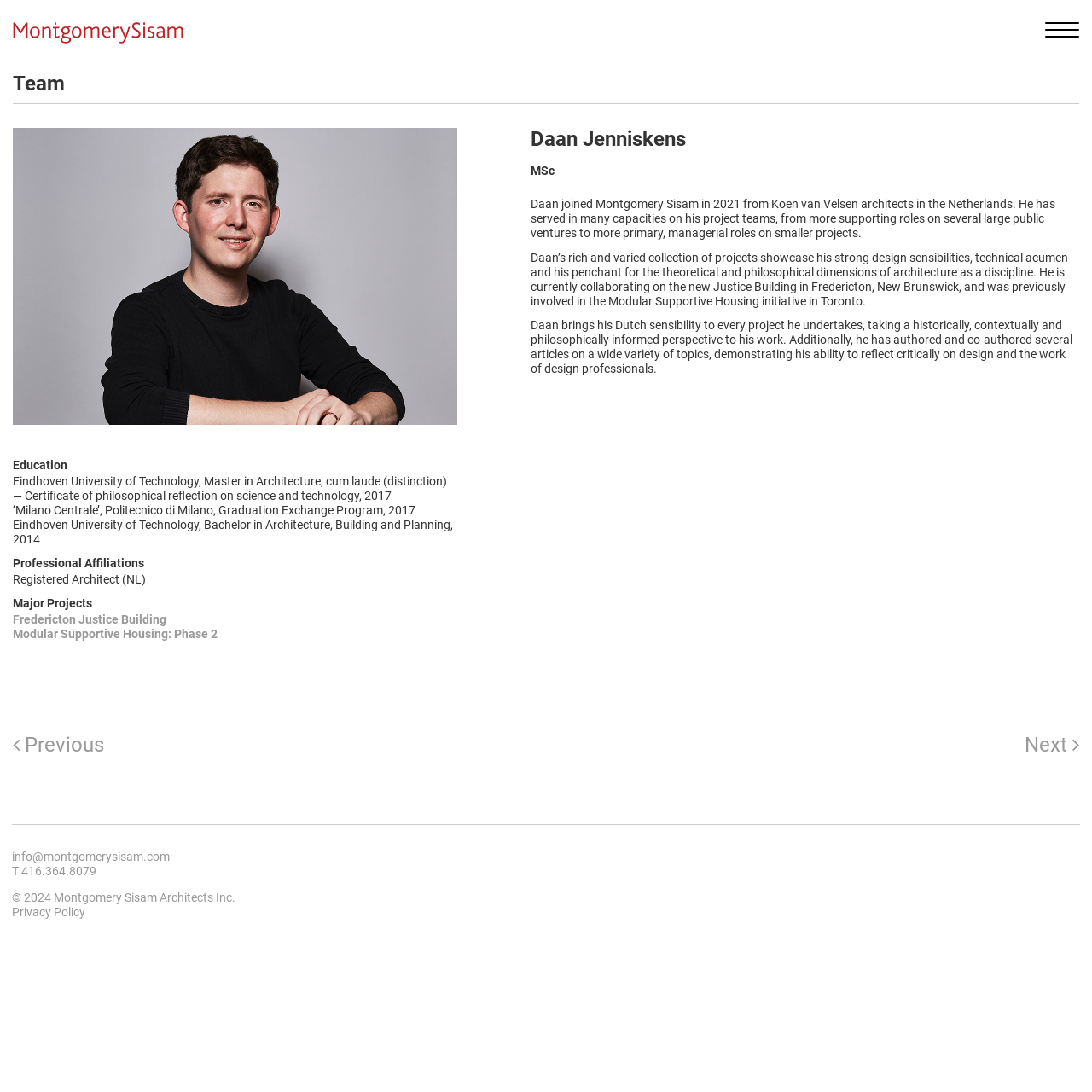Could you indicate the bounding box coordinates of the region to click in order to complete this instruction: "View the Privacy Policy".

[0.011, 0.829, 0.078, 0.842]